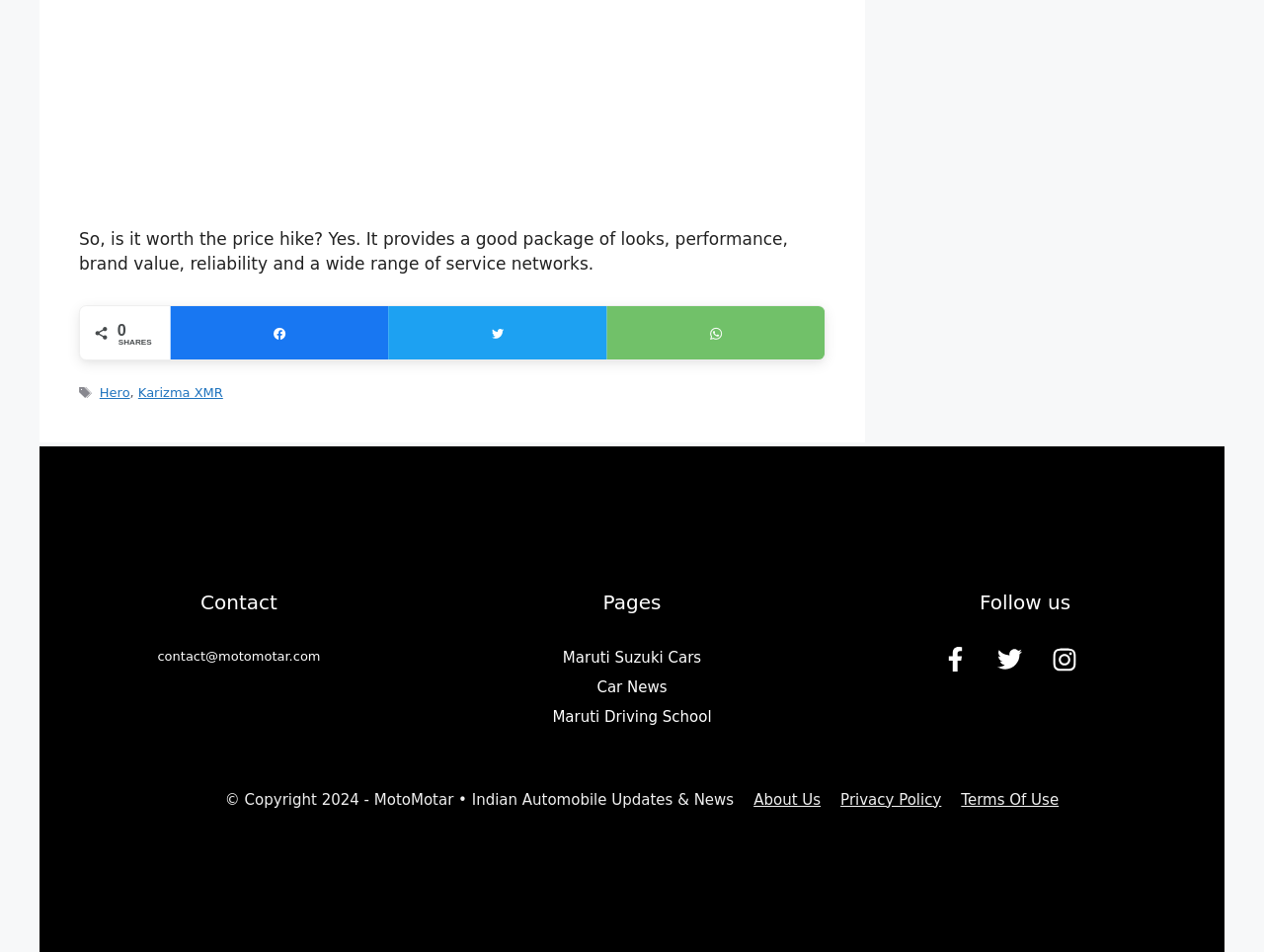Answer the following query with a single word or phrase:
What is the copyright information of the website?

2024 - MotoMotar